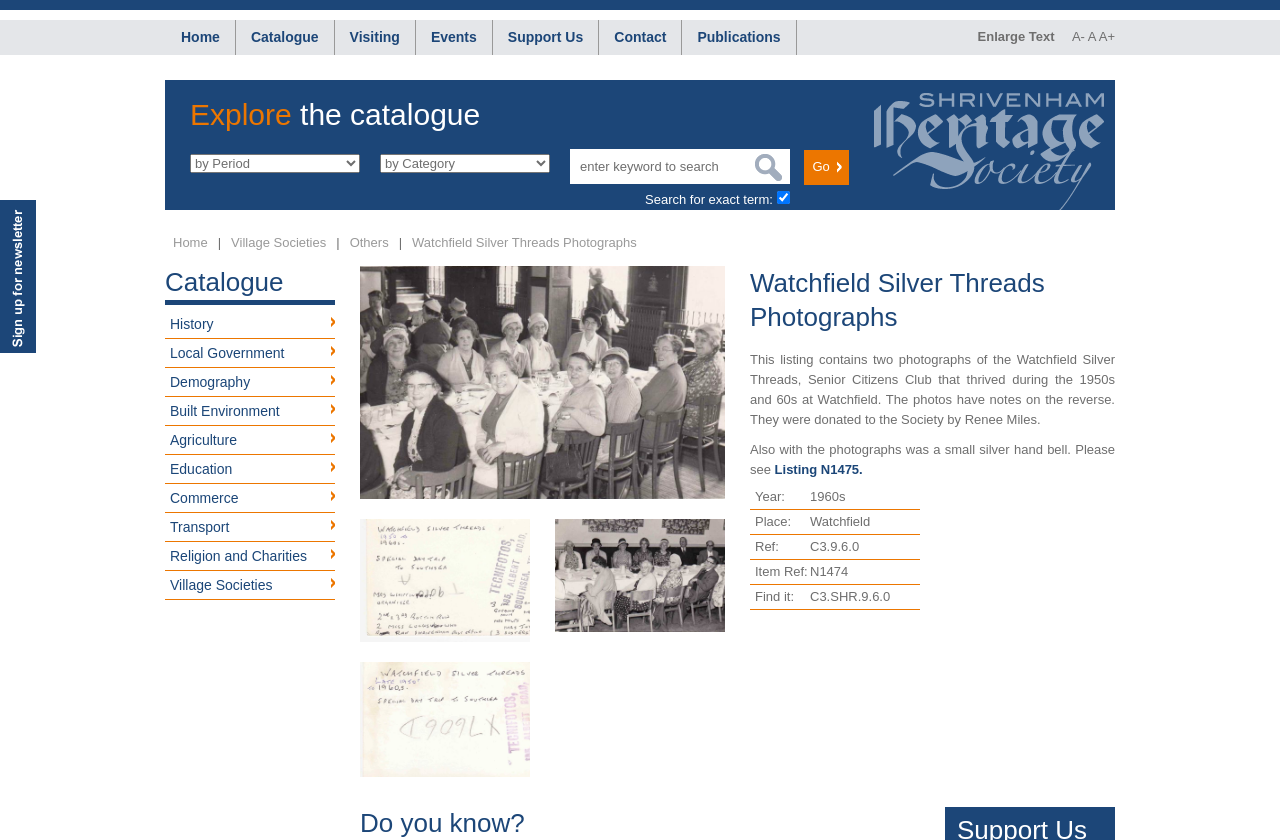Provide your answer to the question using just one word or phrase: What type of photographs are listed on this webpage?

Watchfield Silver Threads photographs